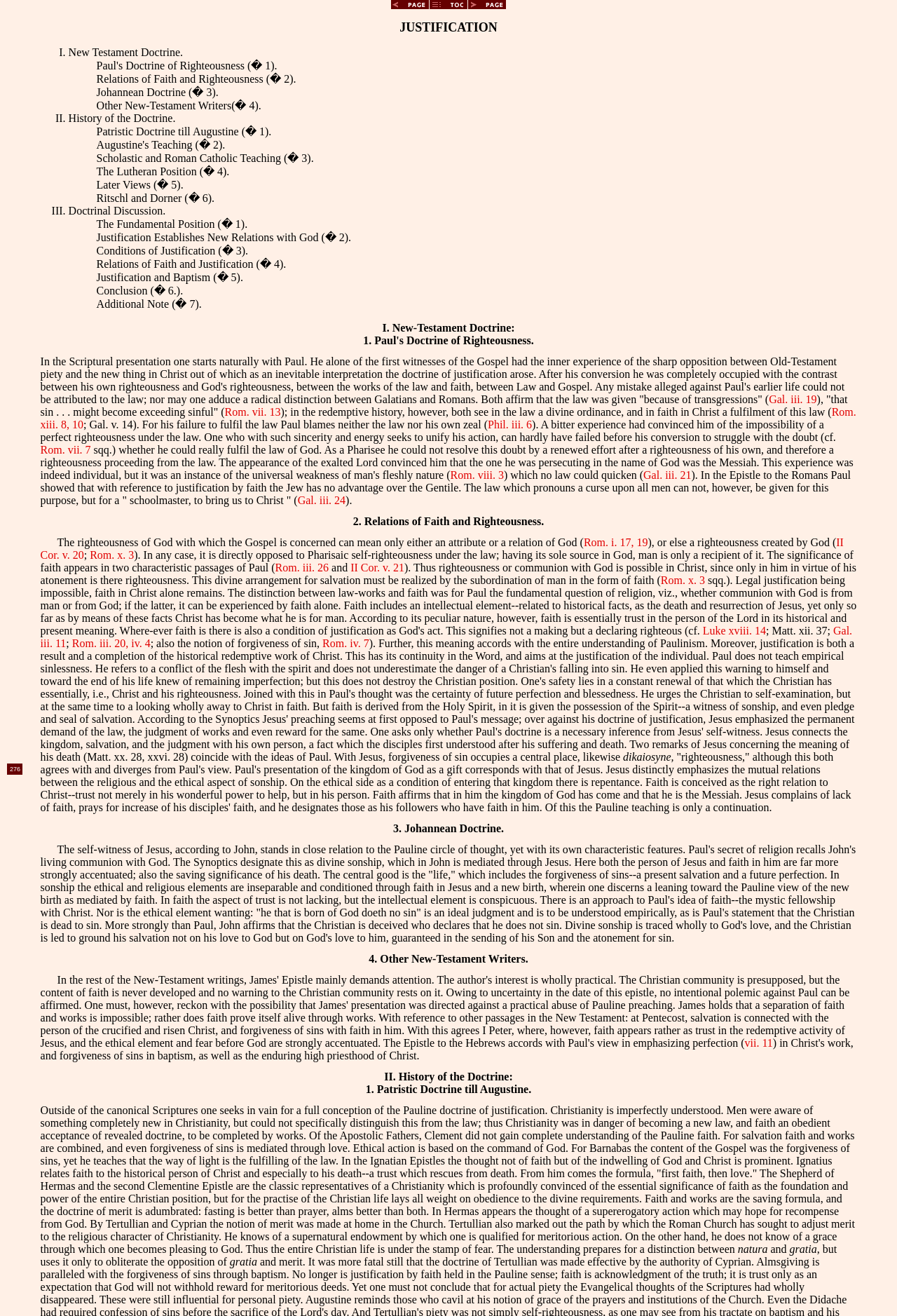Predict the bounding box of the UI element based on the description: "Rom. vii. 7". The coordinates should be four float numbers between 0 and 1, formatted as [left, top, right, bottom].

[0.045, 0.337, 0.101, 0.346]